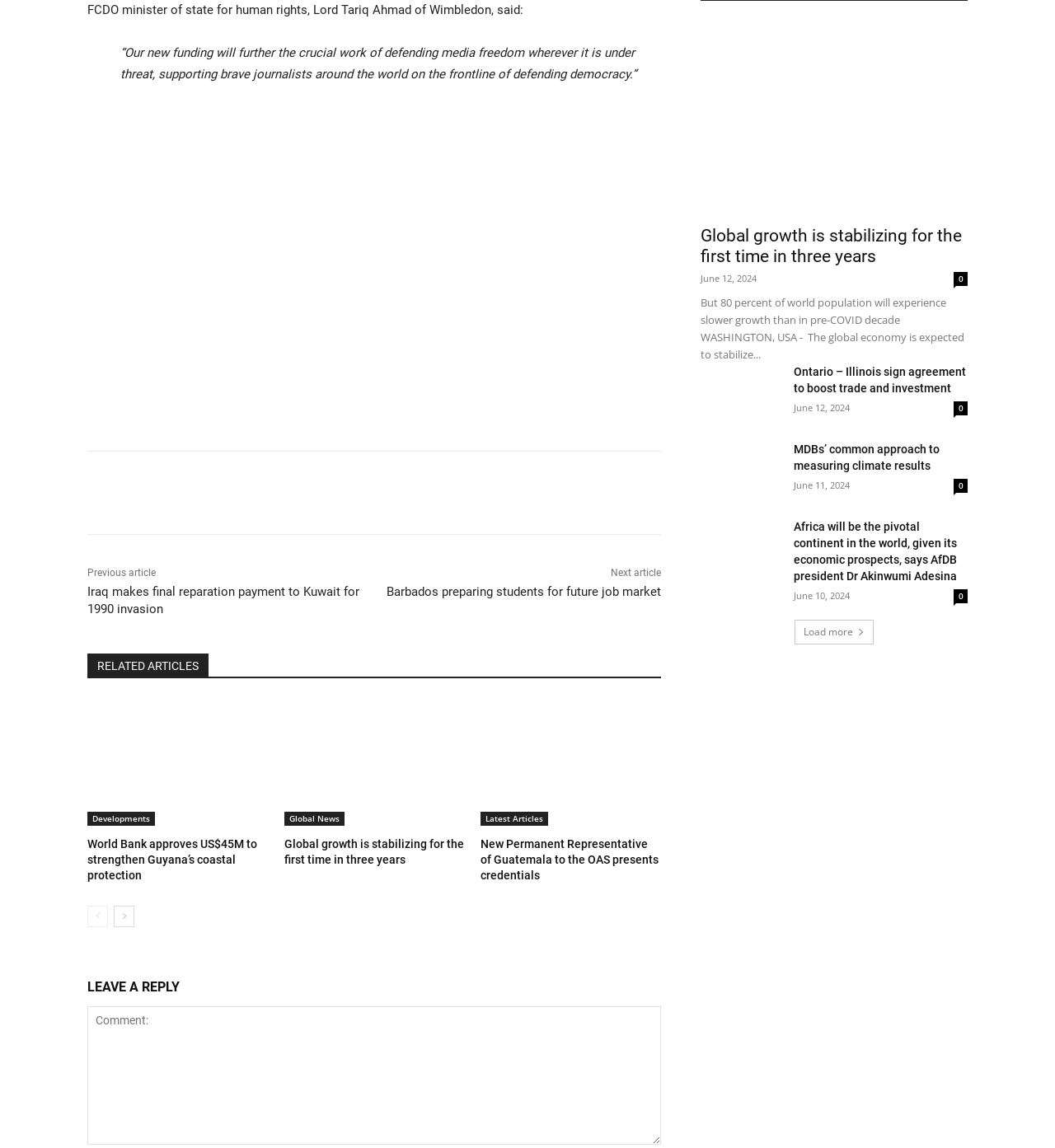Pinpoint the bounding box coordinates of the element you need to click to execute the following instruction: "Read the article 'Global growth is stabilizing for the first time in three years'". The bounding box should be represented by four float numbers between 0 and 1, in the format [left, top, right, bottom].

[0.664, 0.02, 0.917, 0.187]